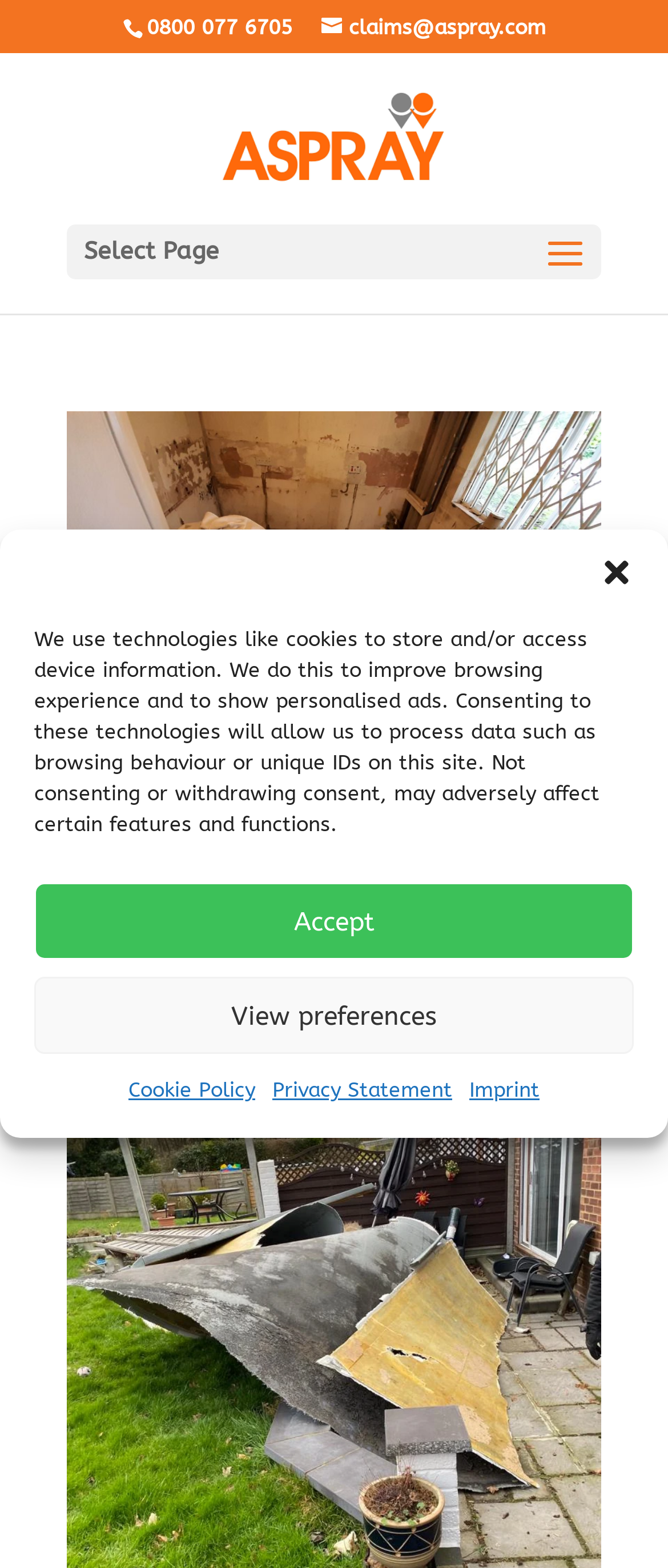When was the article on the webpage published?
Answer the question in a detailed and comprehensive manner.

I found the publication date of the article on the webpage by looking at the static text element with the bounding box coordinates [0.441, 0.473, 0.659, 0.492]. The text content of this element is 'Aug 23, 2022', which is the publication date of the article.